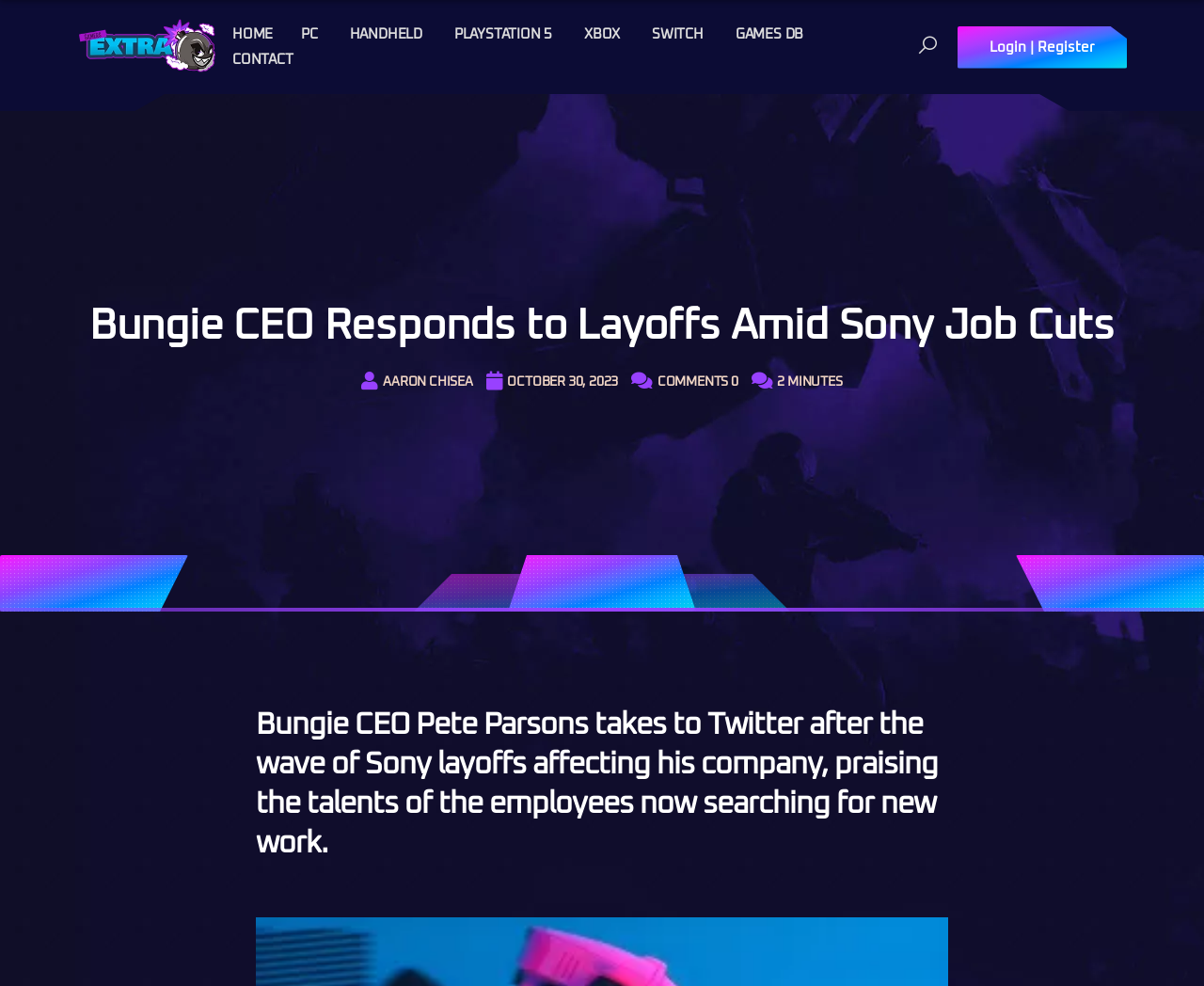Locate the bounding box coordinates of the clickable element to fulfill the following instruction: "Read Bungie CEO Responds to Layoffs Amid Sony Job Cuts article". Provide the coordinates as four float numbers between 0 and 1 in the format [left, top, right, bottom].

[0.064, 0.304, 0.936, 0.357]